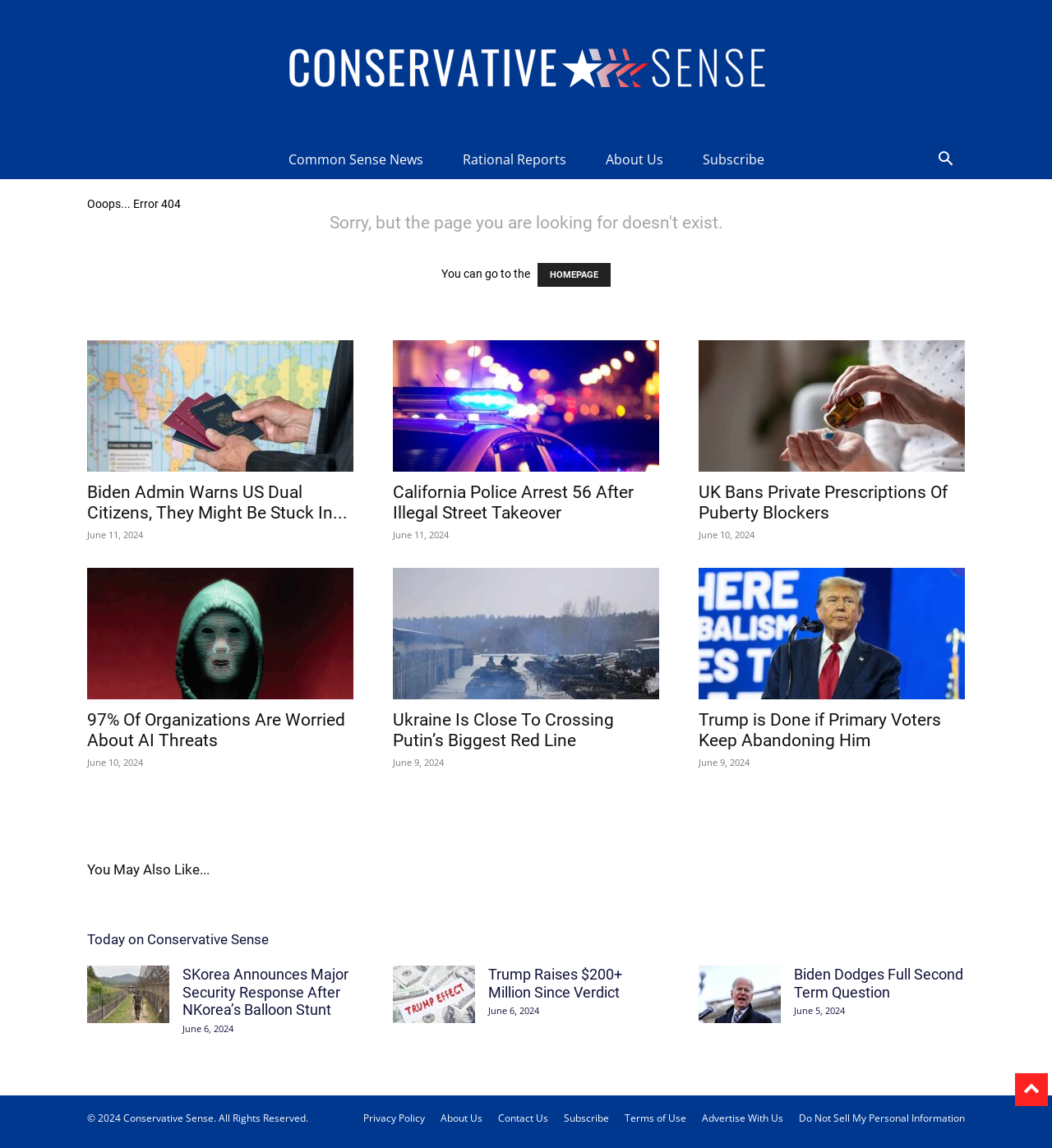What is the purpose of the button at the top right corner of the webpage?
Provide a detailed and extensive answer to the question.

The button at the top right corner of the webpage has the text 'Search' and is likely used for searching content on the website.